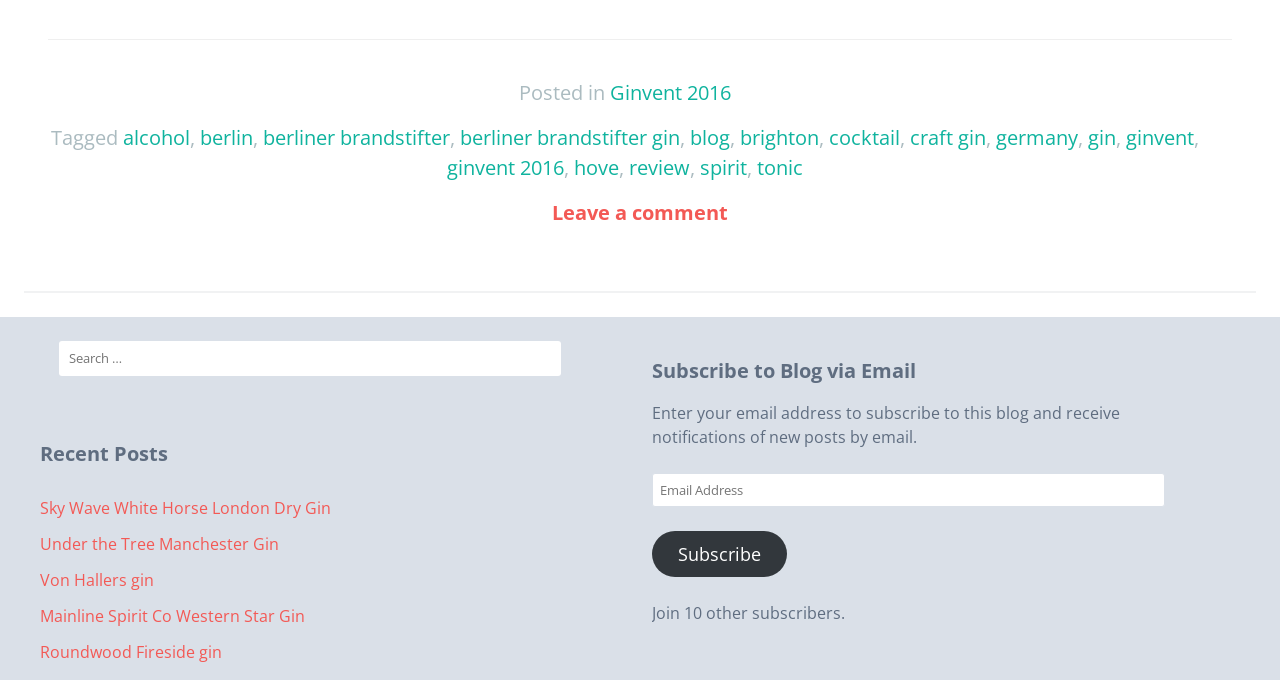Give a one-word or short-phrase answer to the following question: 
What is required to subscribe to the blog via email?

Email Address